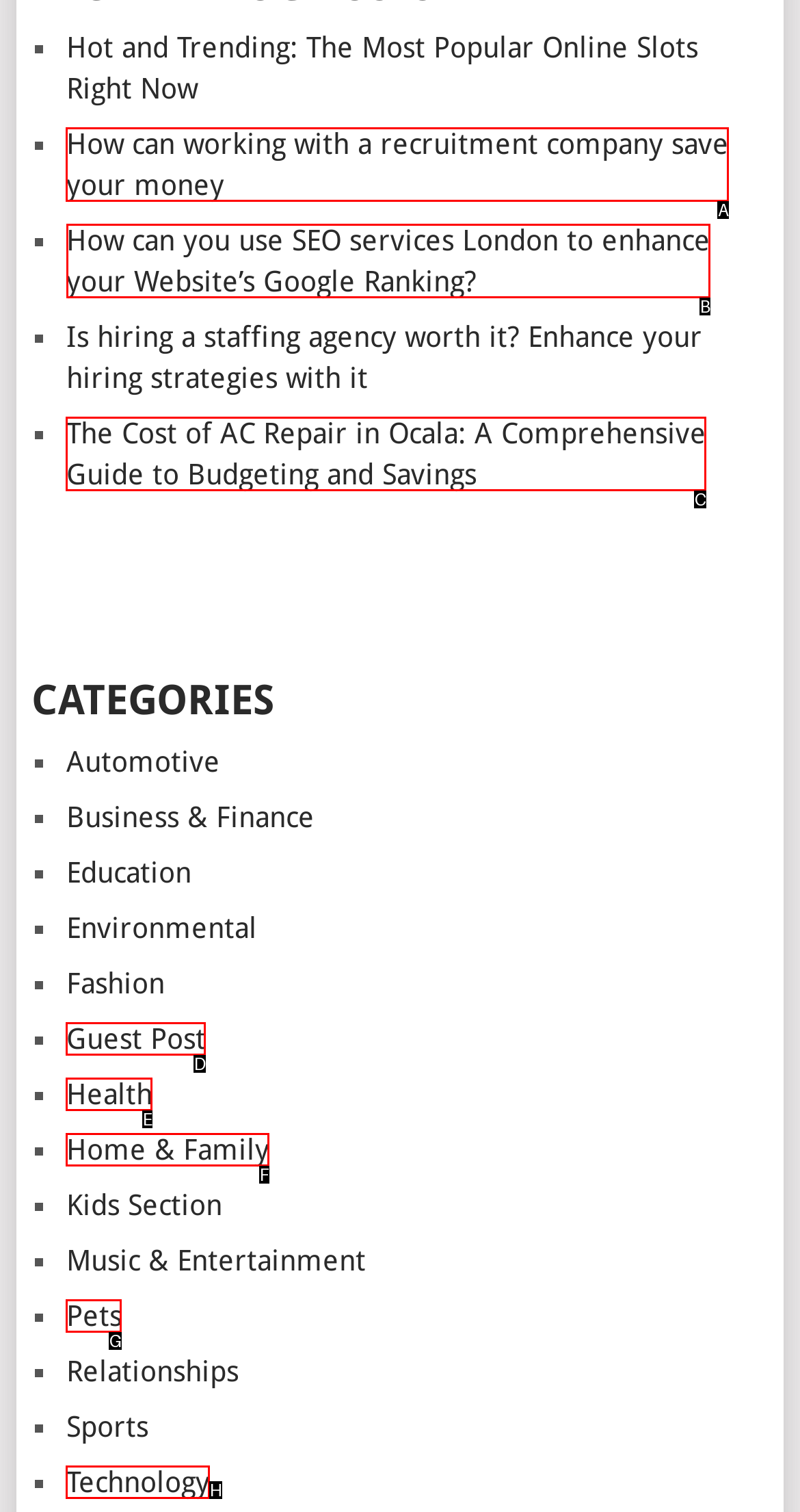Determine which HTML element to click on in order to complete the action: Send an email to the crew.
Reply with the letter of the selected option.

None